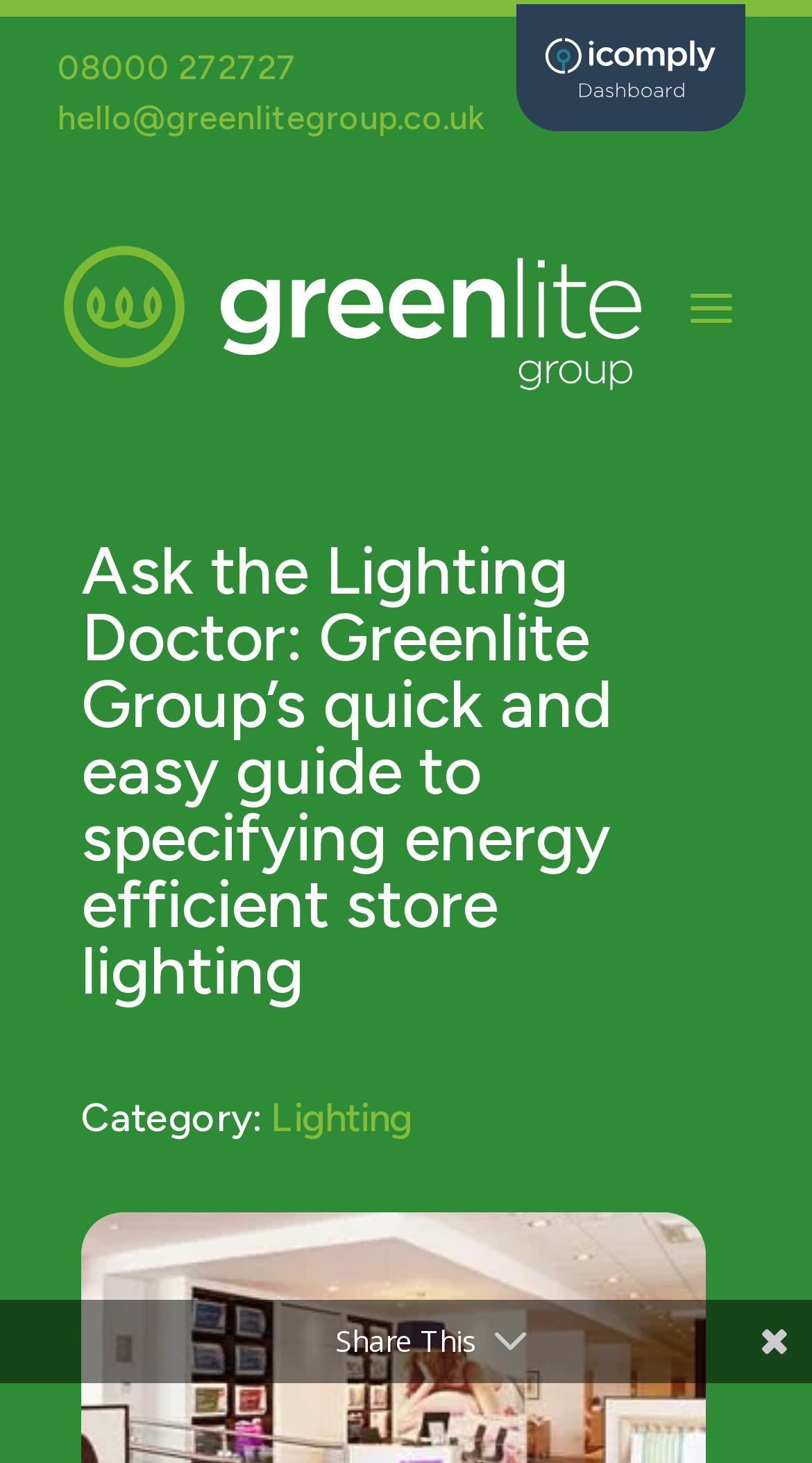Use a single word or phrase to answer this question: 
What is the email address to contact?

hello@greenlitegroup.co.uk